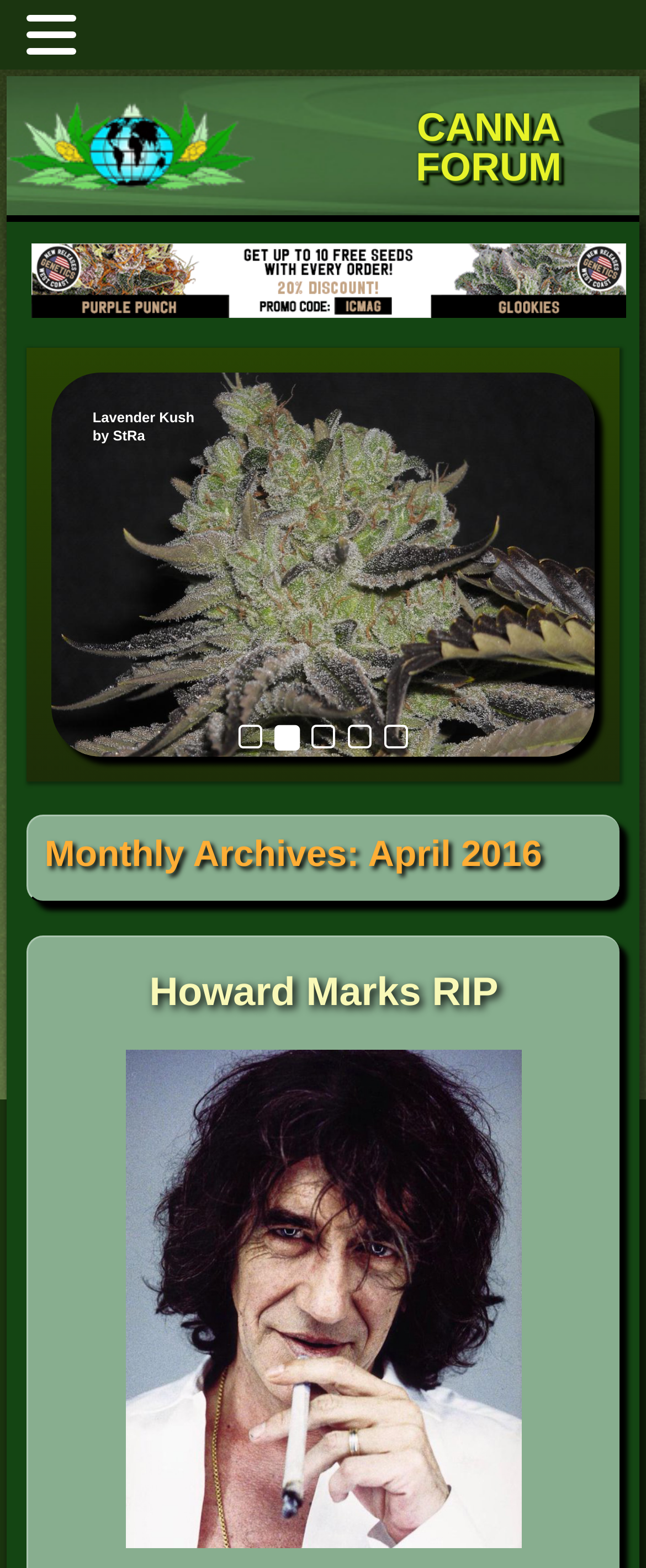How many tables are displayed on the webpage?
Answer with a single word or short phrase according to what you see in the image.

5